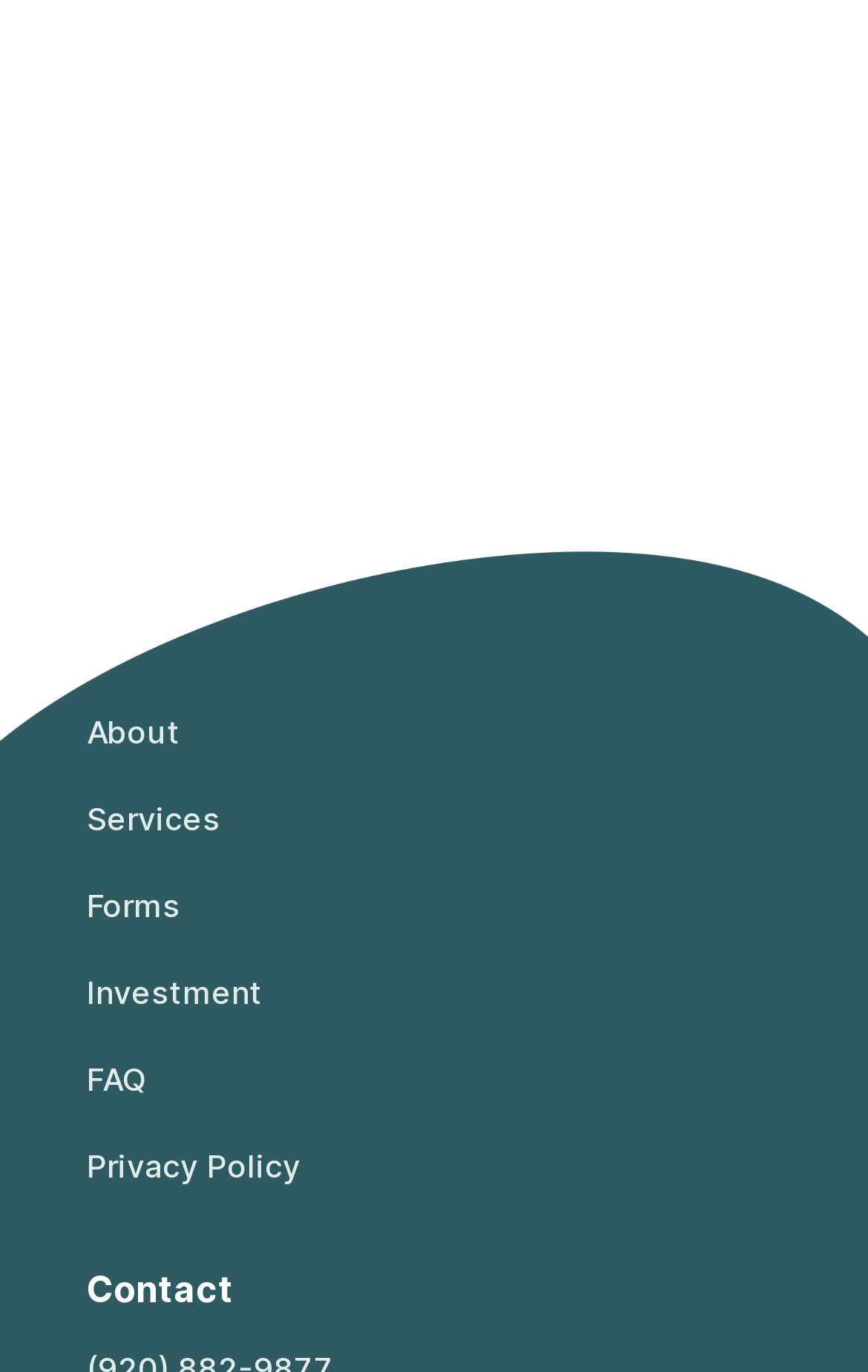What is the last link in the top navigation menu?
Using the image as a reference, answer the question with a short word or phrase.

Privacy Policy